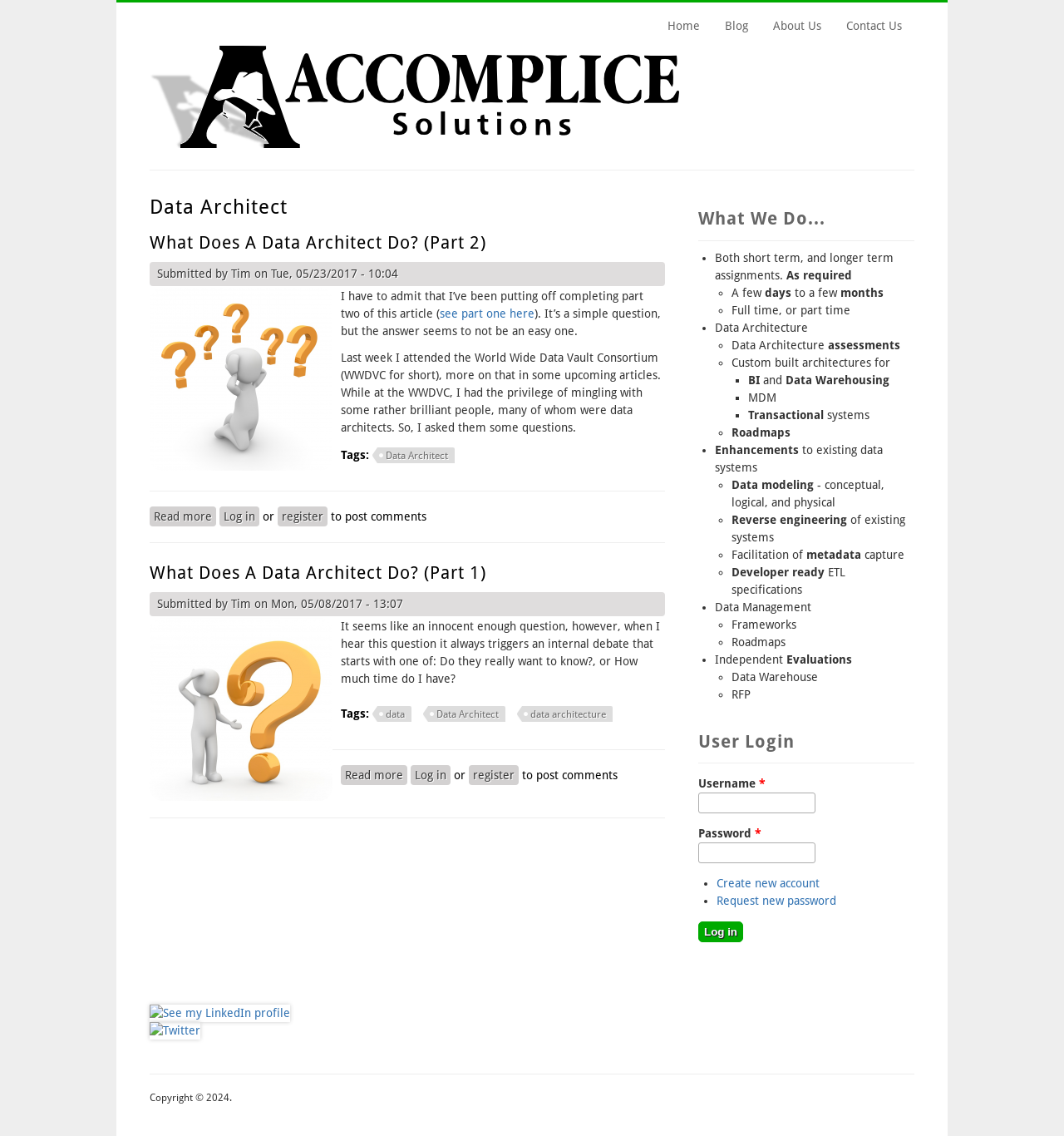Can you find the bounding box coordinates for the element that needs to be clicked to execute this instruction: "Click on the 'Home' link at the top left corner"? The coordinates should be given as four float numbers between 0 and 1, i.e., [left, top, right, bottom].

[0.141, 0.121, 0.638, 0.133]